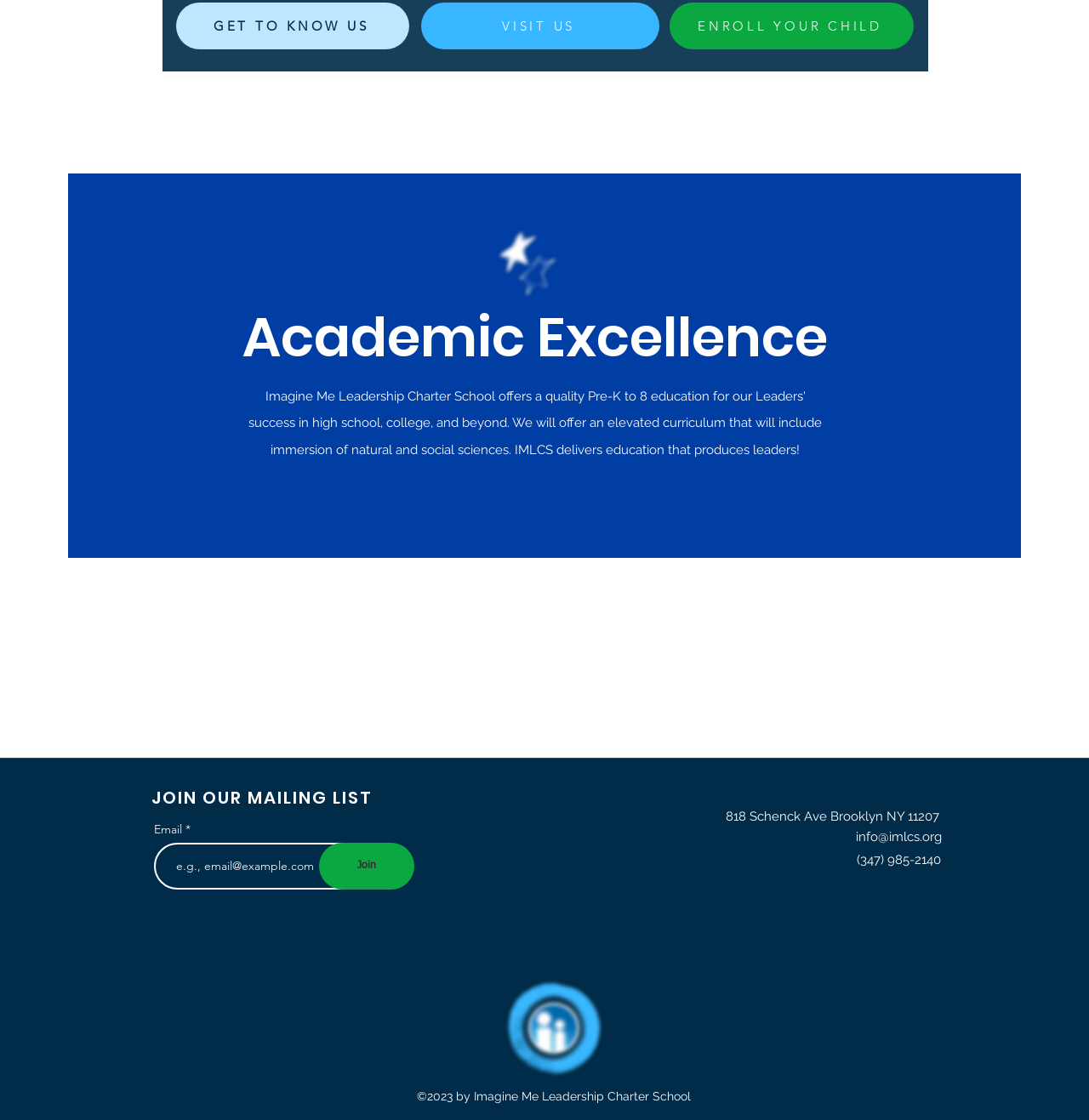How many social media links are in the 'Social Bar'?
Using the image provided, answer with just one word or phrase.

2